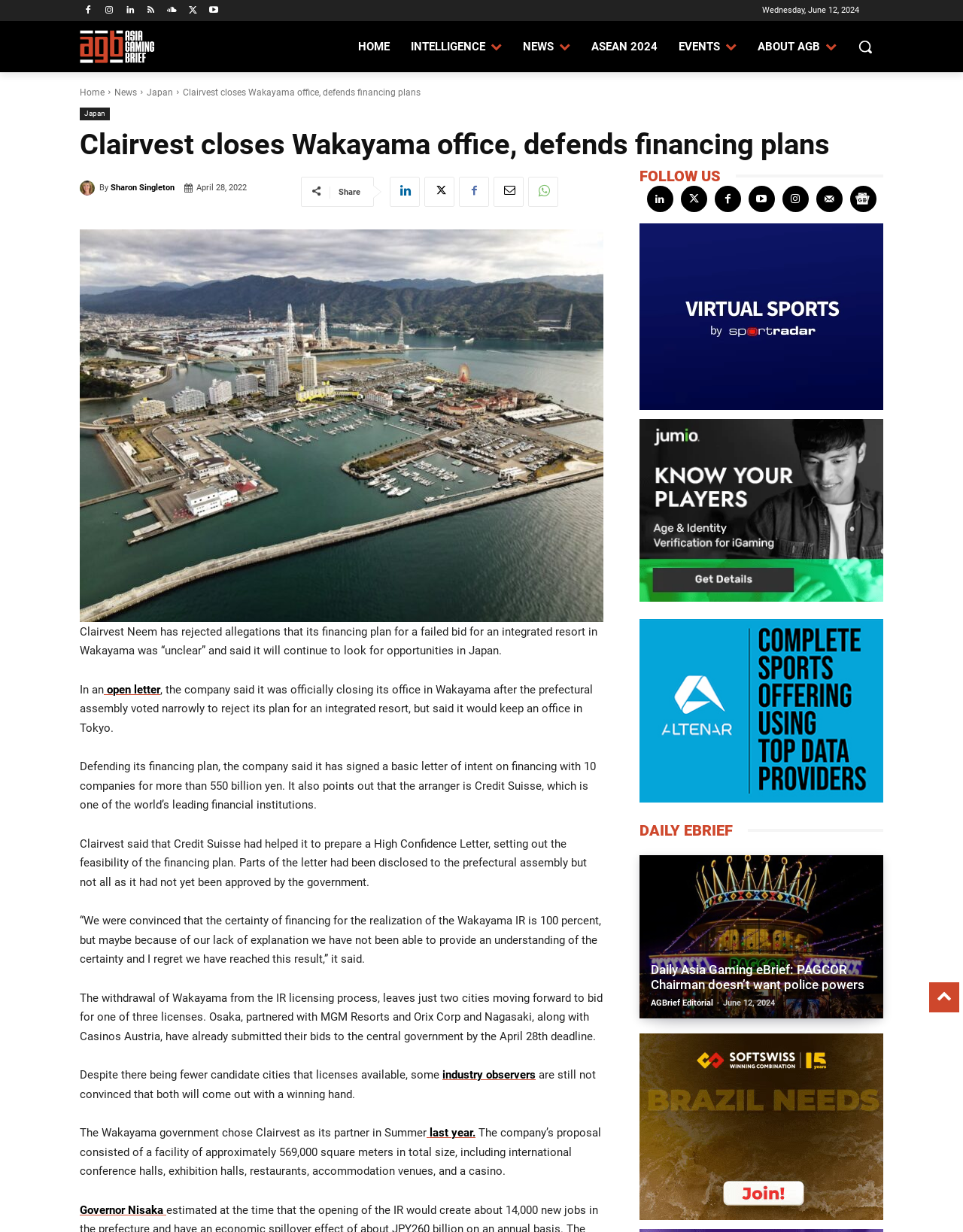Deliver a detailed narrative of the webpage's visual and textual elements.

This webpage is an article from Asia Gaming Brief (AGB) with the title "Clairvest closes Wakayama office, defends financing plans". At the top of the page, there is a date "Wednesday, June 12, 2024" and a row of social media links. Below that, there is a navigation menu with links to "HOME", "INTELLIGENCE", "NEWS", "ASEAN 2024", "EVENTS", and "ABOUT AGB".

The main article is divided into several sections. The first section has a heading "Clairvest closes Wakayama office, defends financing plans" and a brief summary of the article. Below that, there is an image related to Wakayama and a block of text describing Clairvest Neem's rejection of allegations that its financing plan for a failed bid for an integrated resort in Wakayama was unclear.

The article continues with several paragraphs of text, including quotes from Clairvest Neem's open letter, describing the company's financing plan and its decision to close its office in Wakayama. There are also links to related articles and a mention of the withdrawal of Wakayama from the IR licensing process.

On the right side of the page, there is a section titled "FOLLOW US" with social media links, and below that, a section titled "DAILY EBRIEF" with links to daily news briefs. There are also several advertisements and promotional links scattered throughout the page.